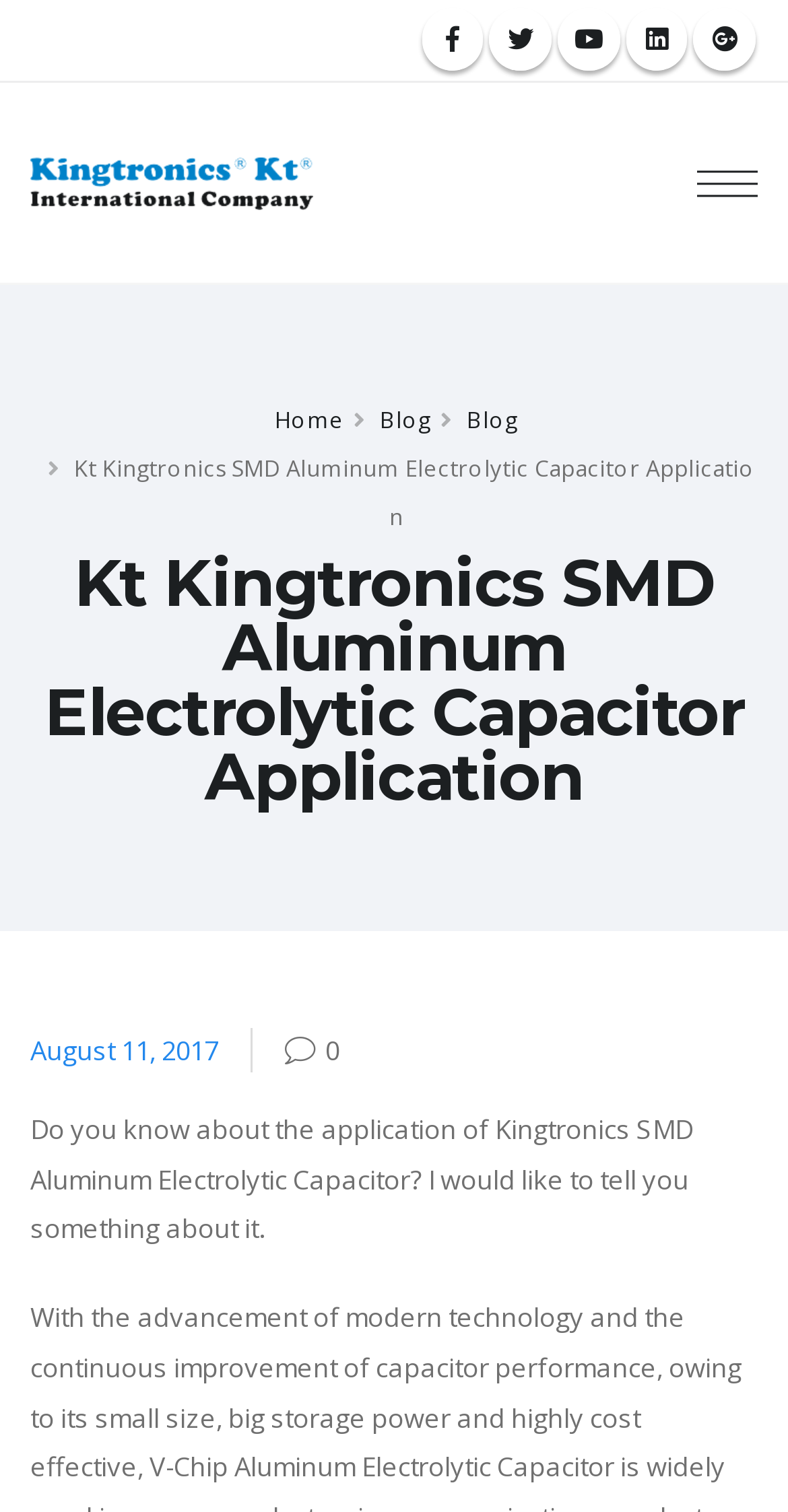How many users commented on this post?
Please answer using one word or phrase, based on the screenshot.

0